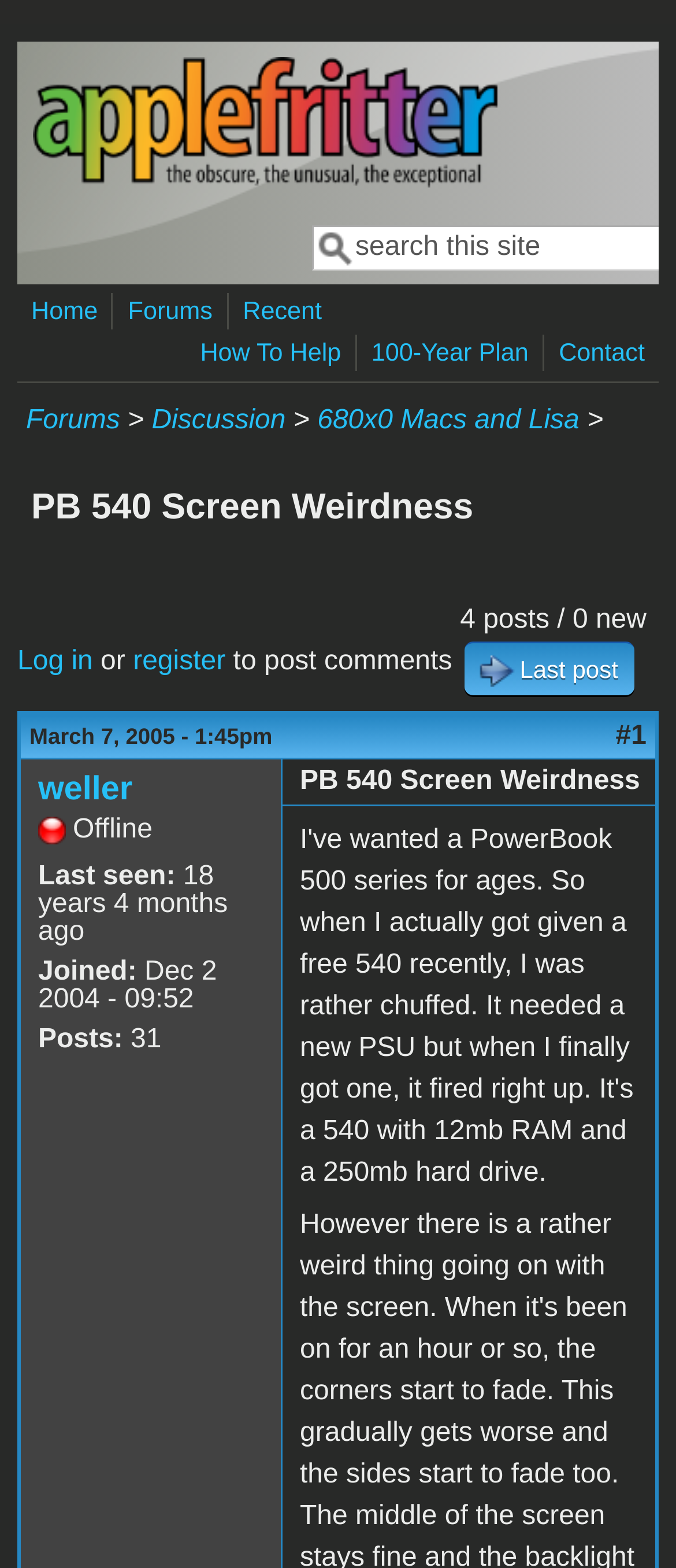Explain the webpage's design and content in an elaborate manner.

The webpage is about a discussion forum focused on Apple products, specifically a topic titled "PB 540 Screen Weirdness". At the top left, there is a link to "Skip to main content". Next to it, there is a navigation menu with links to "Home", "Forums", "Recent", "How To Help", "100-Year Plan", and "Contact". 

Below the navigation menu, there is a search form with a label "Search this site". On the top right, there is a heading "PB 540 Screen Weirdness" which is the title of the discussion topic. 

Under the title, there are four links: "Log in", "register", "Last post", and a post count "4 posts / 0 new". Below these links, there is a post from a user "weller" with information about their last seen date, join date, and post count. 

On the left side, there is a secondary navigation menu with links to "Forums", "Discussion", and a specific topic "680x0 Macs and Lisa". The main content of the webpage is a discussion thread about the "PB 540 Screen Weirdness" topic, with a post dated "March 7, 2005 - 1:45pm" and a link to the last post.